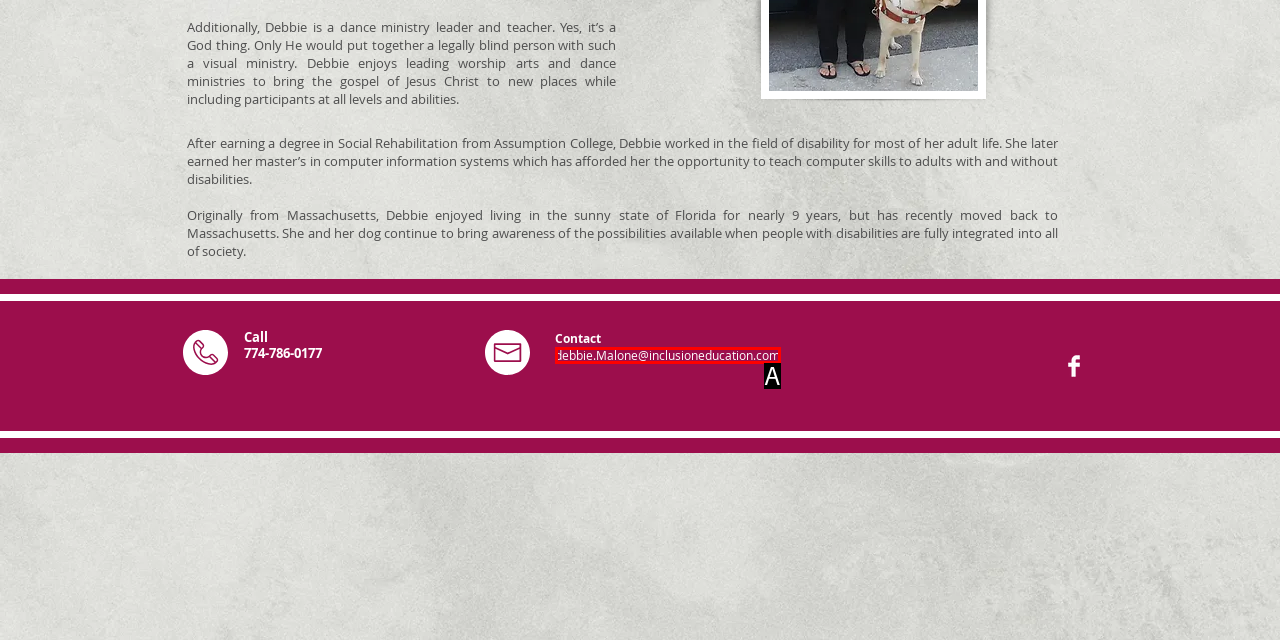From the options presented, which lettered element matches this description: debbie.Malone@inclusioneducation.com
Reply solely with the letter of the matching option.

A